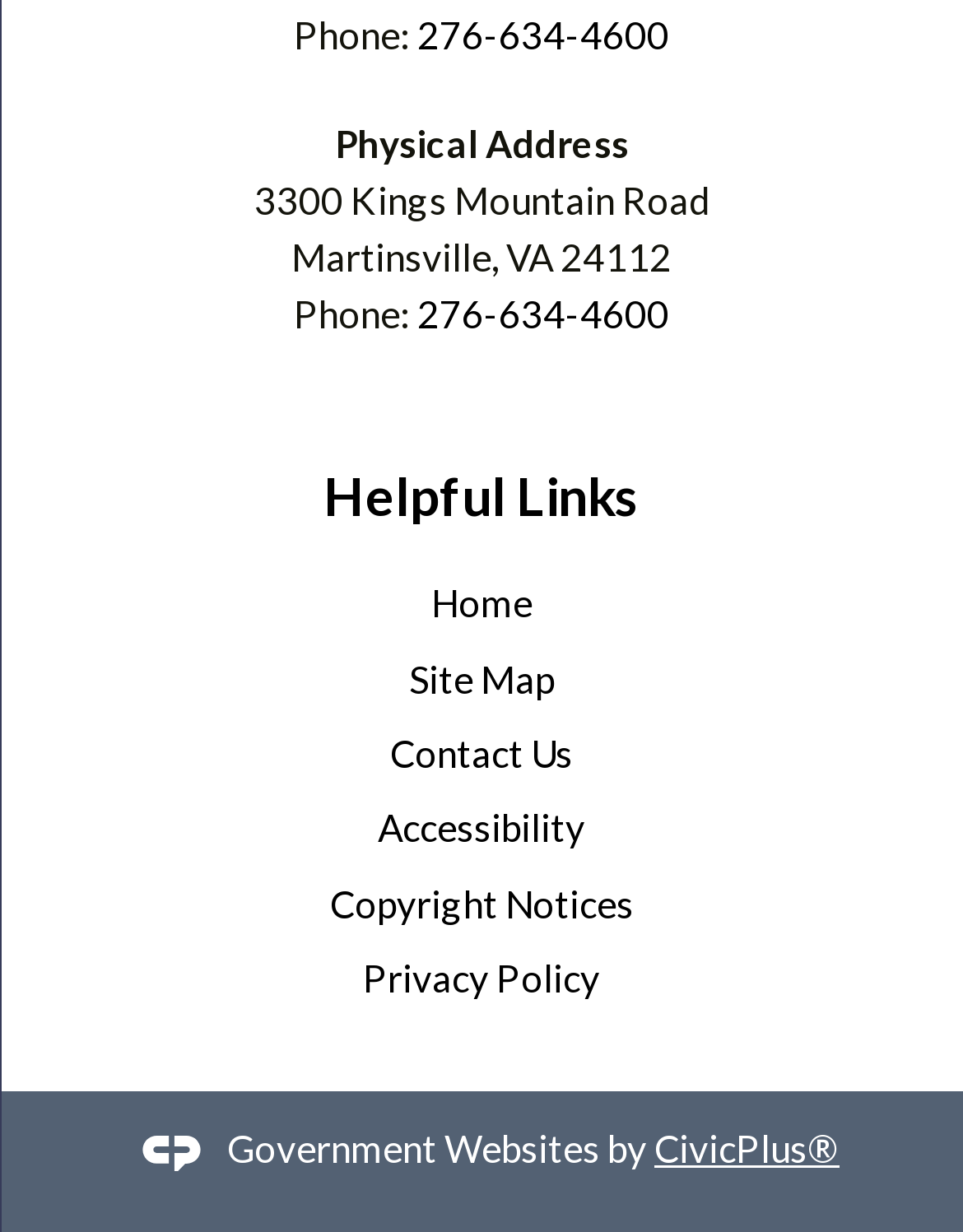Please provide the bounding box coordinates for the element that needs to be clicked to perform the instruction: "Visit our company page". The coordinates must consist of four float numbers between 0 and 1, formatted as [left, top, right, bottom].

None